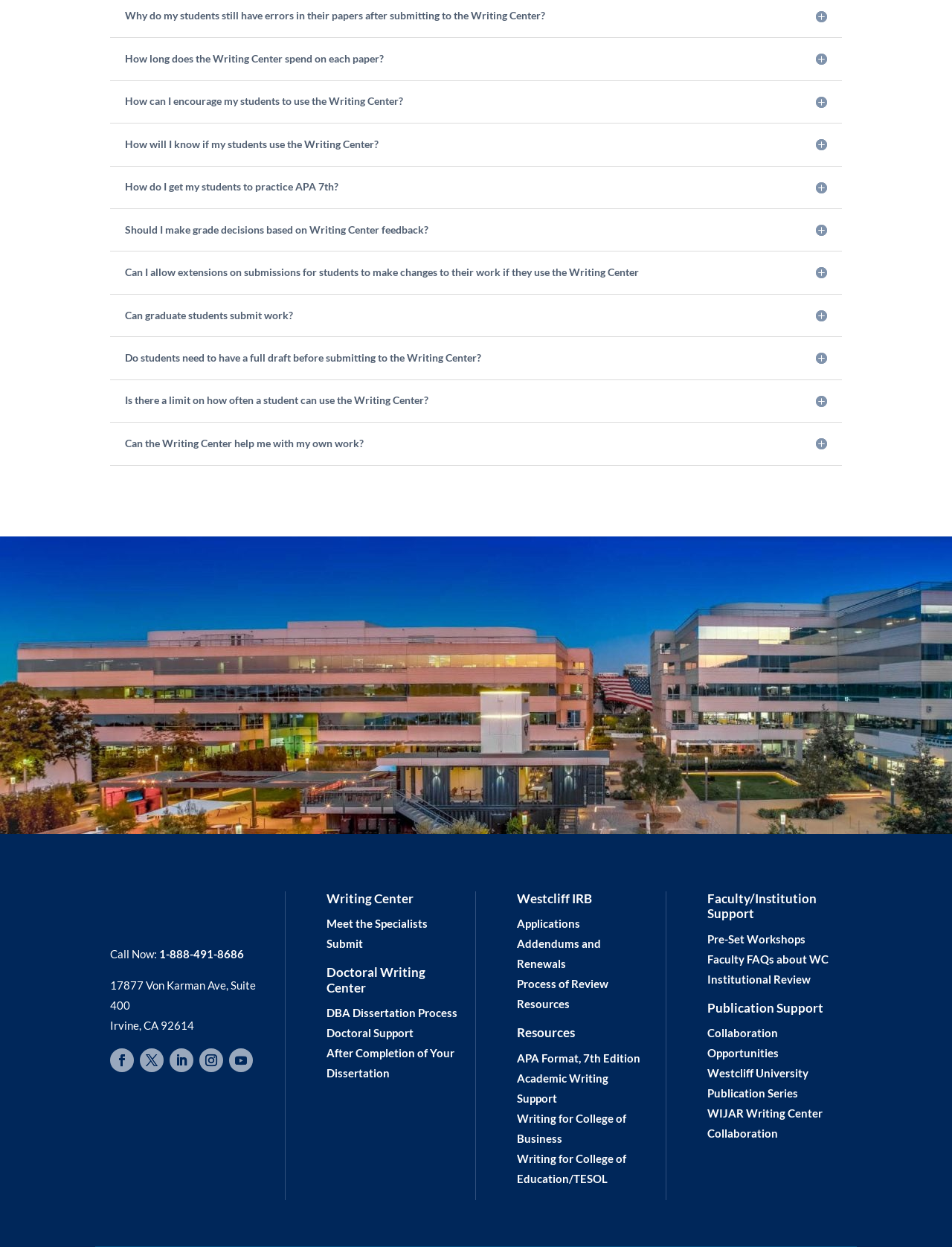Please find the bounding box for the UI component described as follows: "Addendums and Renewals".

[0.543, 0.751, 0.632, 0.778]